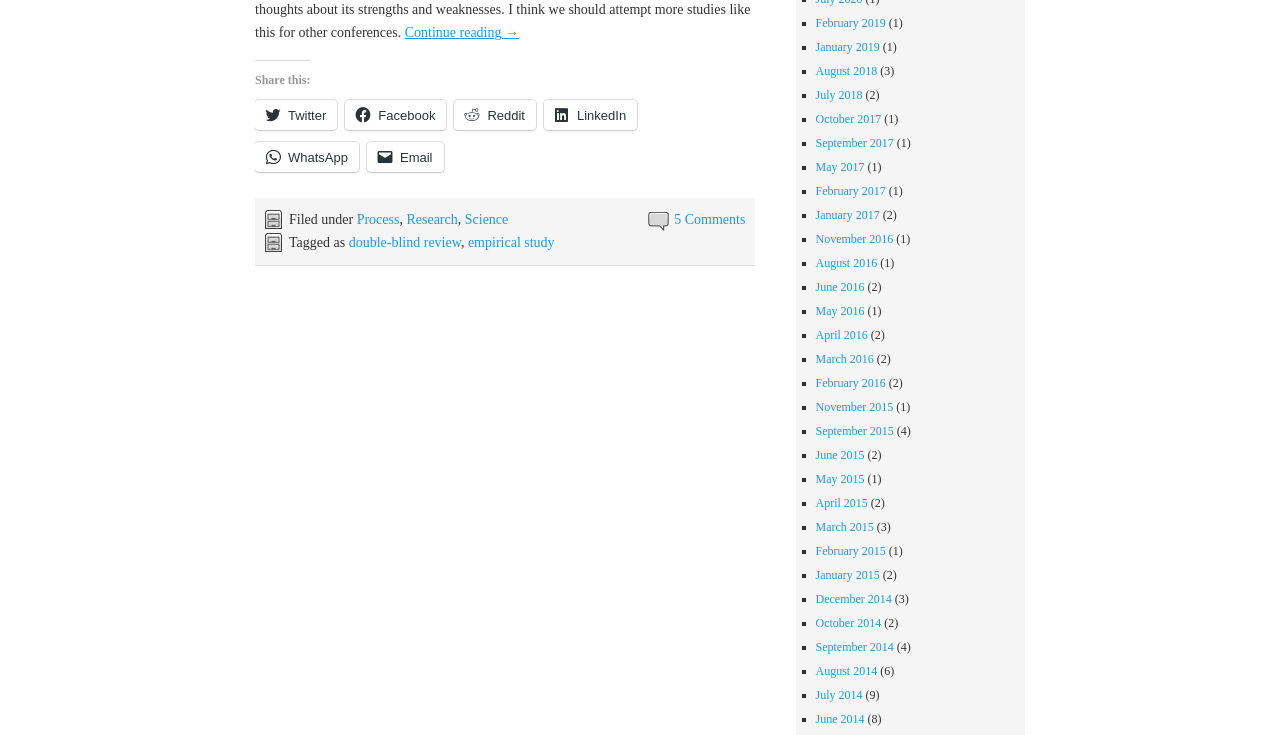Identify the bounding box coordinates of the area you need to click to perform the following instruction: "Explore posts tagged as 'double-blind review'".

[0.272, 0.32, 0.36, 0.341]